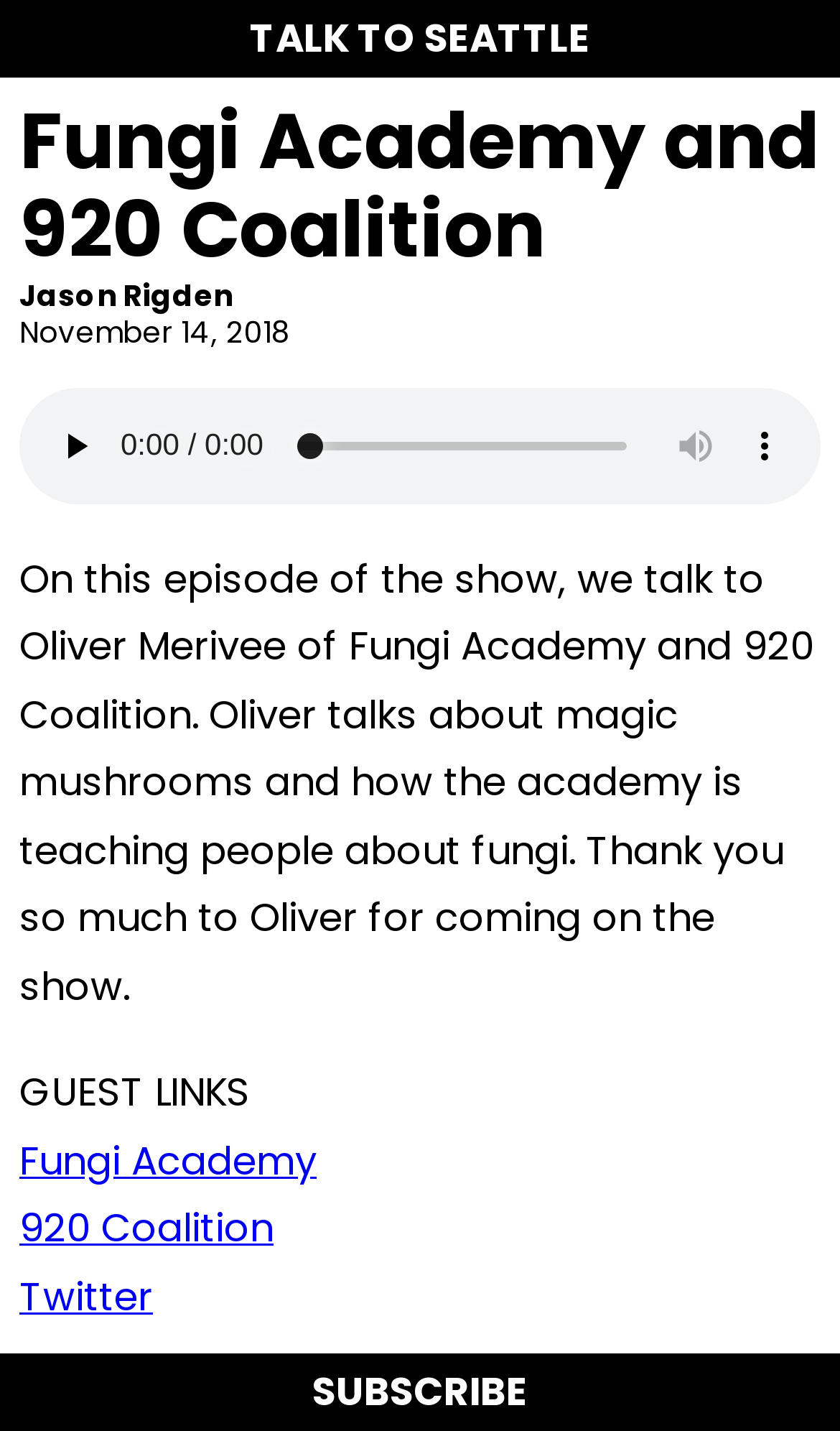What is the topic of discussion on this episode?
Look at the webpage screenshot and answer the question with a detailed explanation.

I found the answer by reading the text that describes the episode, which mentions 'Oliver talks about magic mushrooms and how the academy is teaching people about fungi.'